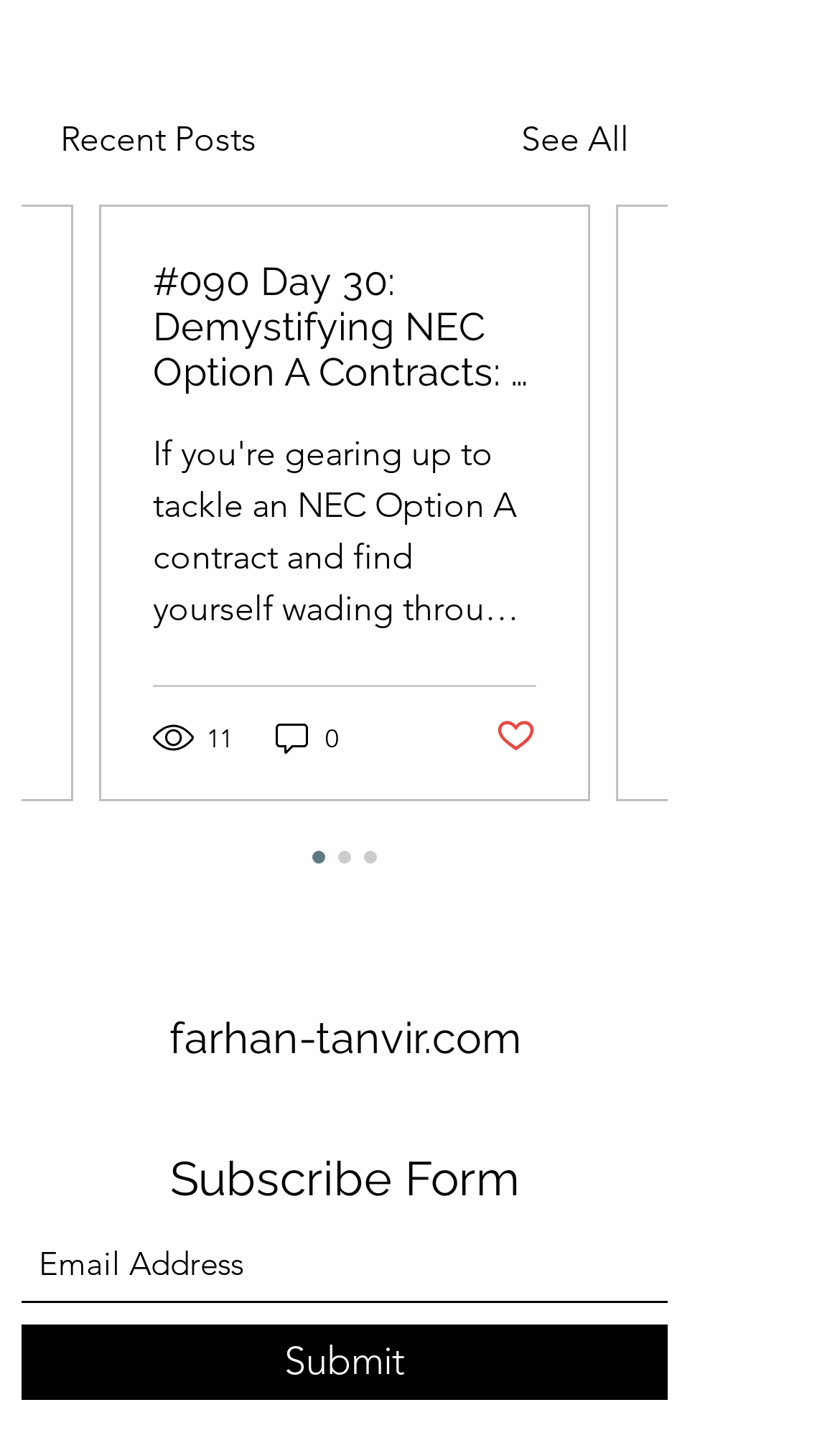How many recent posts are shown?
Carefully examine the image and provide a detailed answer to the question.

The webpage has a section titled 'Recent Posts' with a single article underneath, indicating that only one recent post is shown.